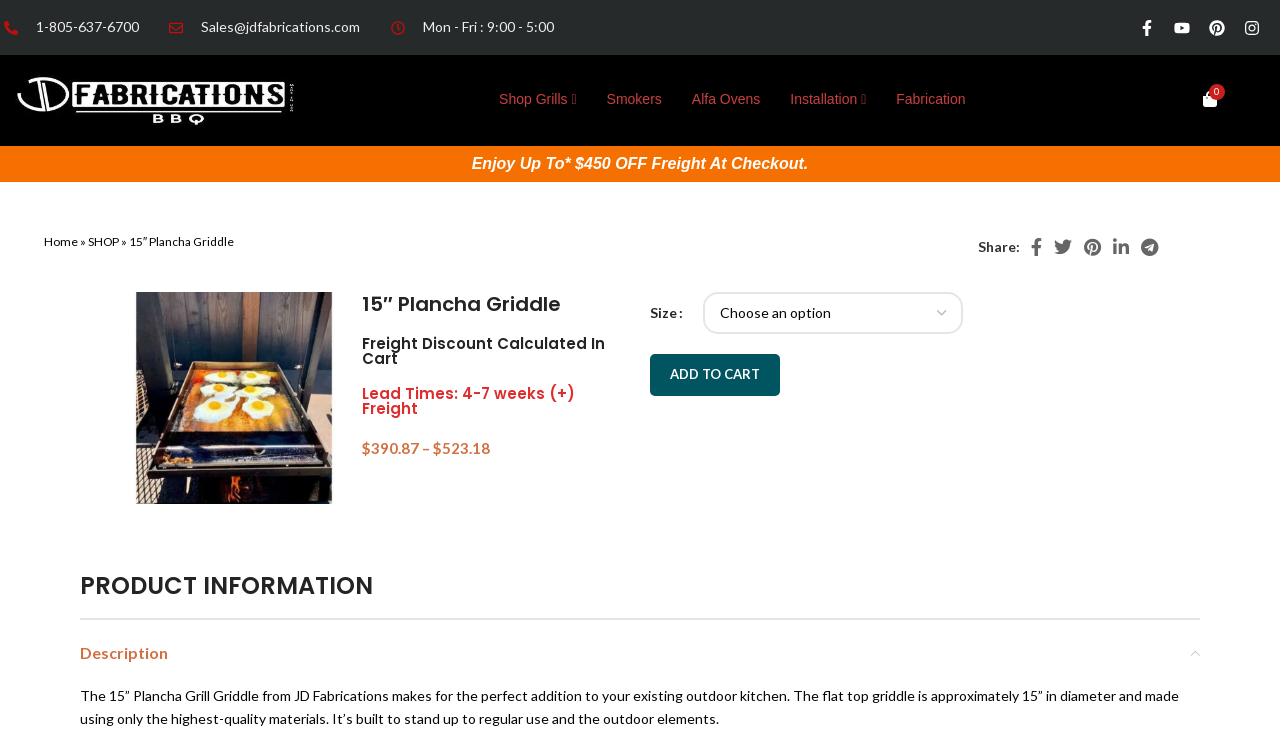What is the material of the product?
Please provide a full and detailed response to the question.

The material of the product is mentioned in the description 'The flat top griddle is approximately 15” in diameter and made using only the highest-quality materials.' which indicates that the product is made of high-quality materials.